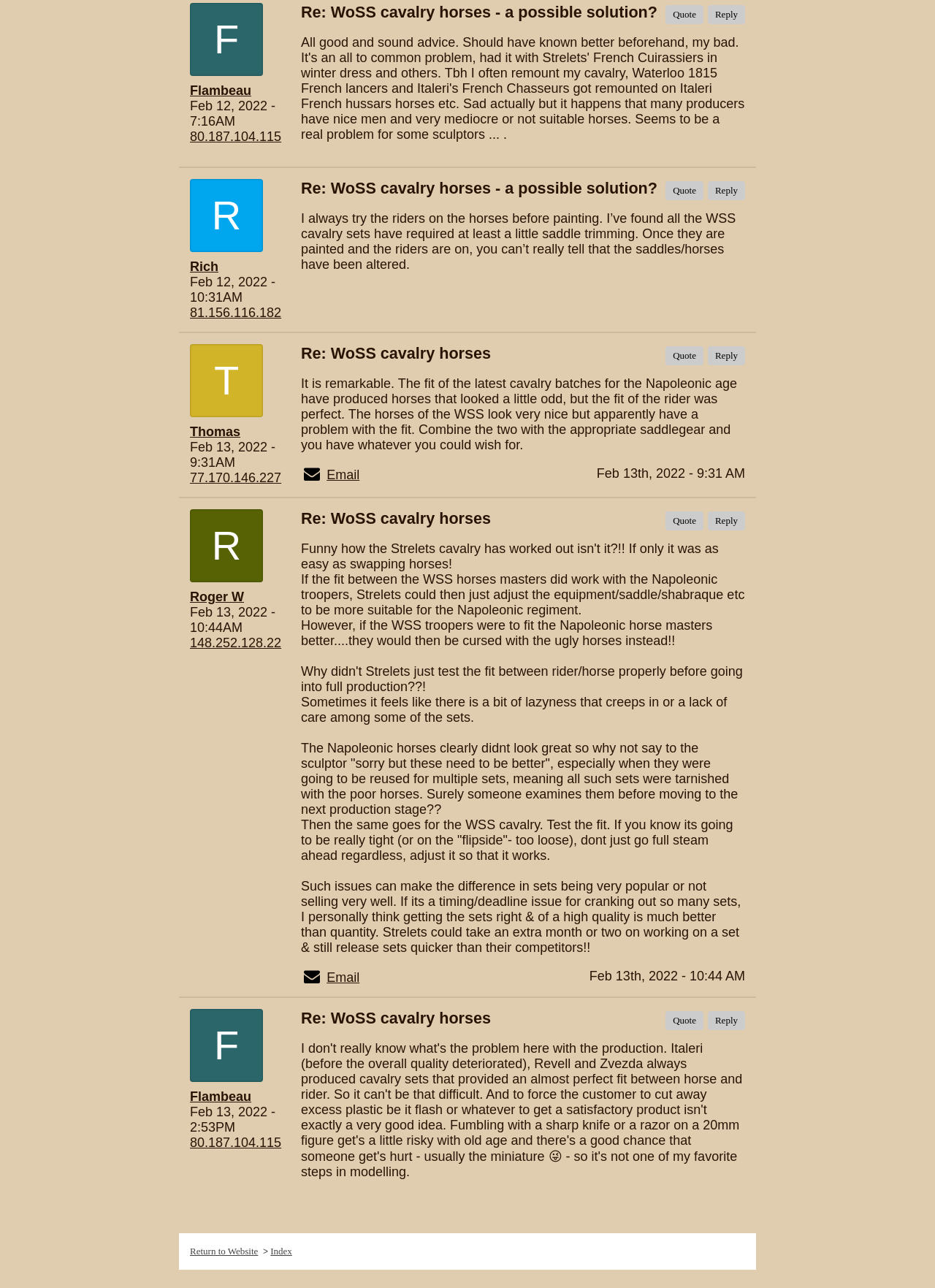What is the topic of discussion in this forum?
Answer the question with a thorough and detailed explanation.

Based on the webpage content, I can see that the users are discussing about WoSS cavalry horses, specifically about the fit of the horses and riders, and the quality of the sets.